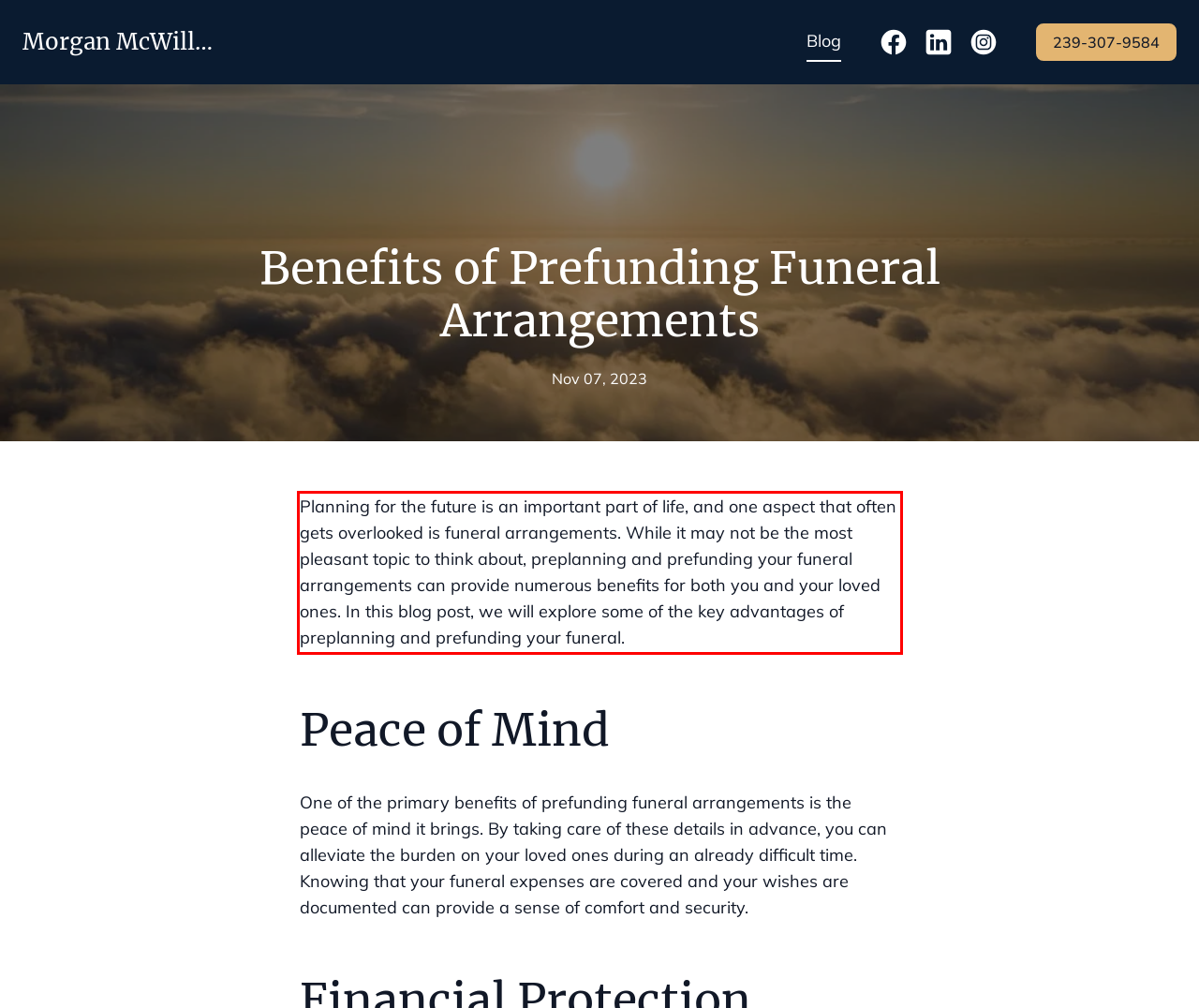You have a screenshot of a webpage with a red bounding box. Use OCR to generate the text contained within this red rectangle.

Planning for the future is an important part of life, and one aspect that often gets overlooked is funeral arrangements. While it may not be the most pleasant topic to think about, preplanning and prefunding your funeral arrangements can provide numerous benefits for both you and your loved ones. In this blog post, we will explore some of the key advantages of preplanning and prefunding your funeral.